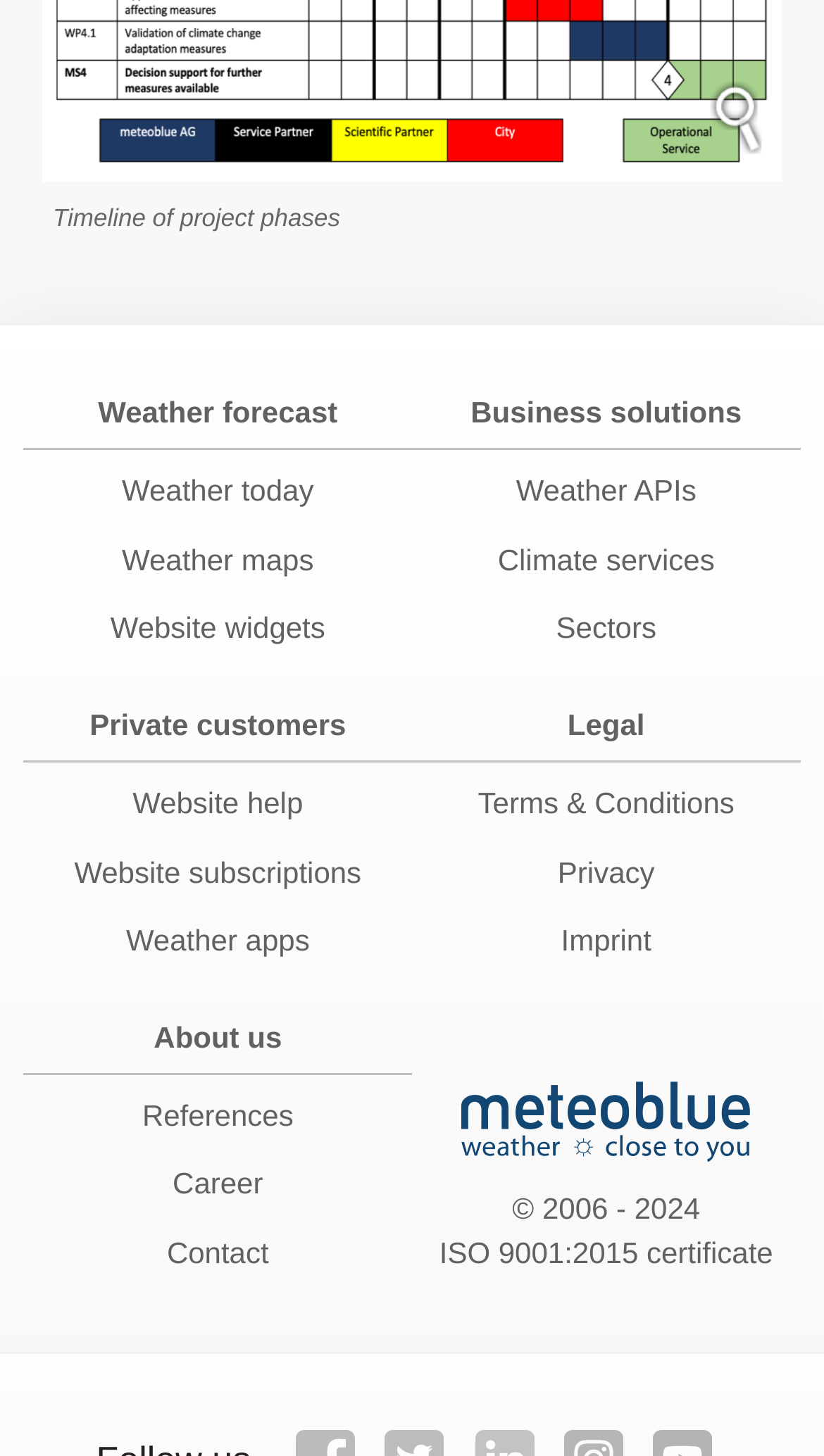Determine the bounding box of the UI component based on this description: "parent_node: © 2006 - 2024". The bounding box coordinates should be four float values between 0 and 1, i.e., [left, top, right, bottom].

[0.5, 0.742, 0.971, 0.821]